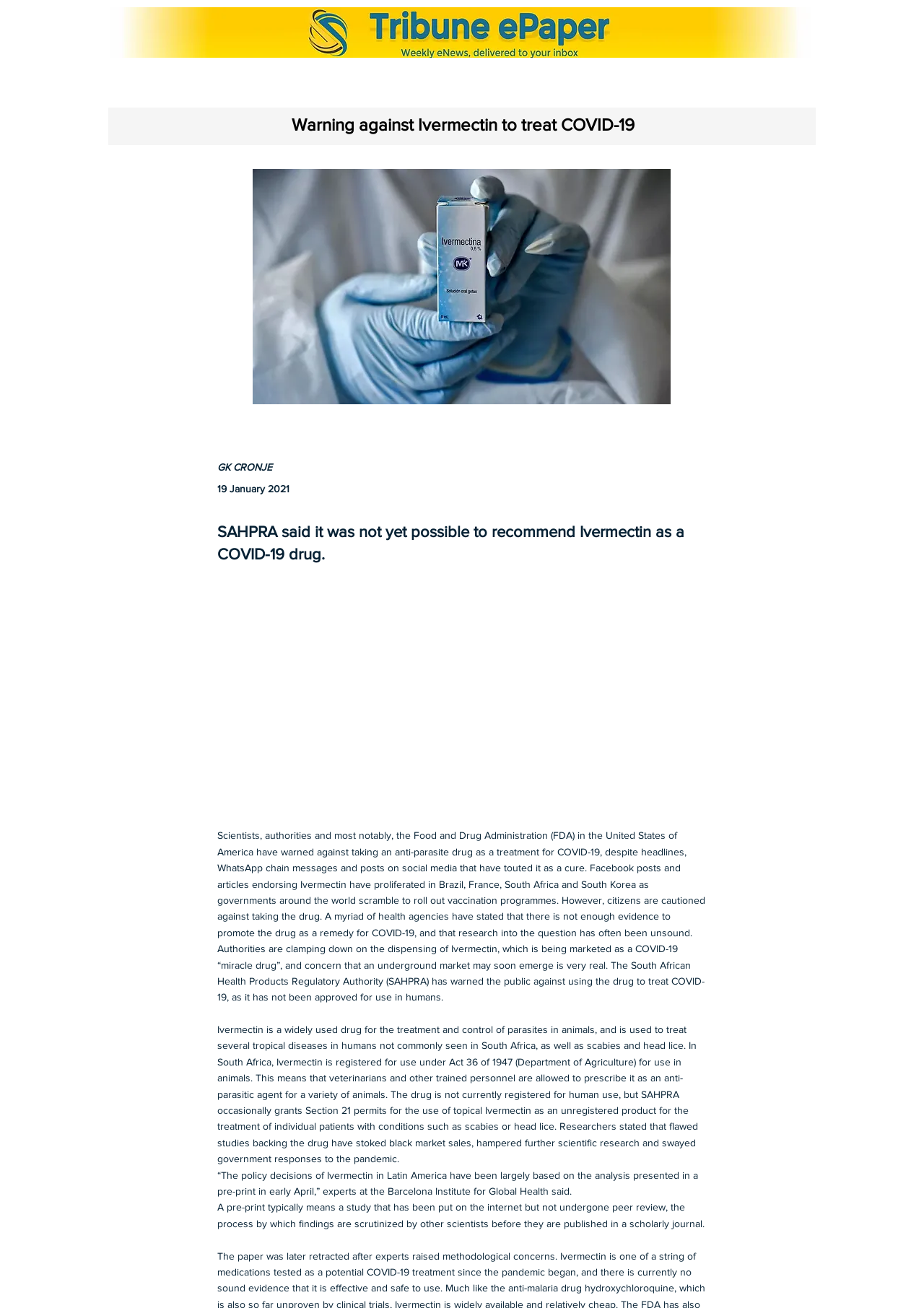Please specify the coordinates of the bounding box for the element that should be clicked to carry out this instruction: "Click on the 'Previous' button in the slideshow". The coordinates must be four float numbers between 0 and 1, formatted as [left, top, right, bottom].

[0.364, 0.528, 0.378, 0.549]